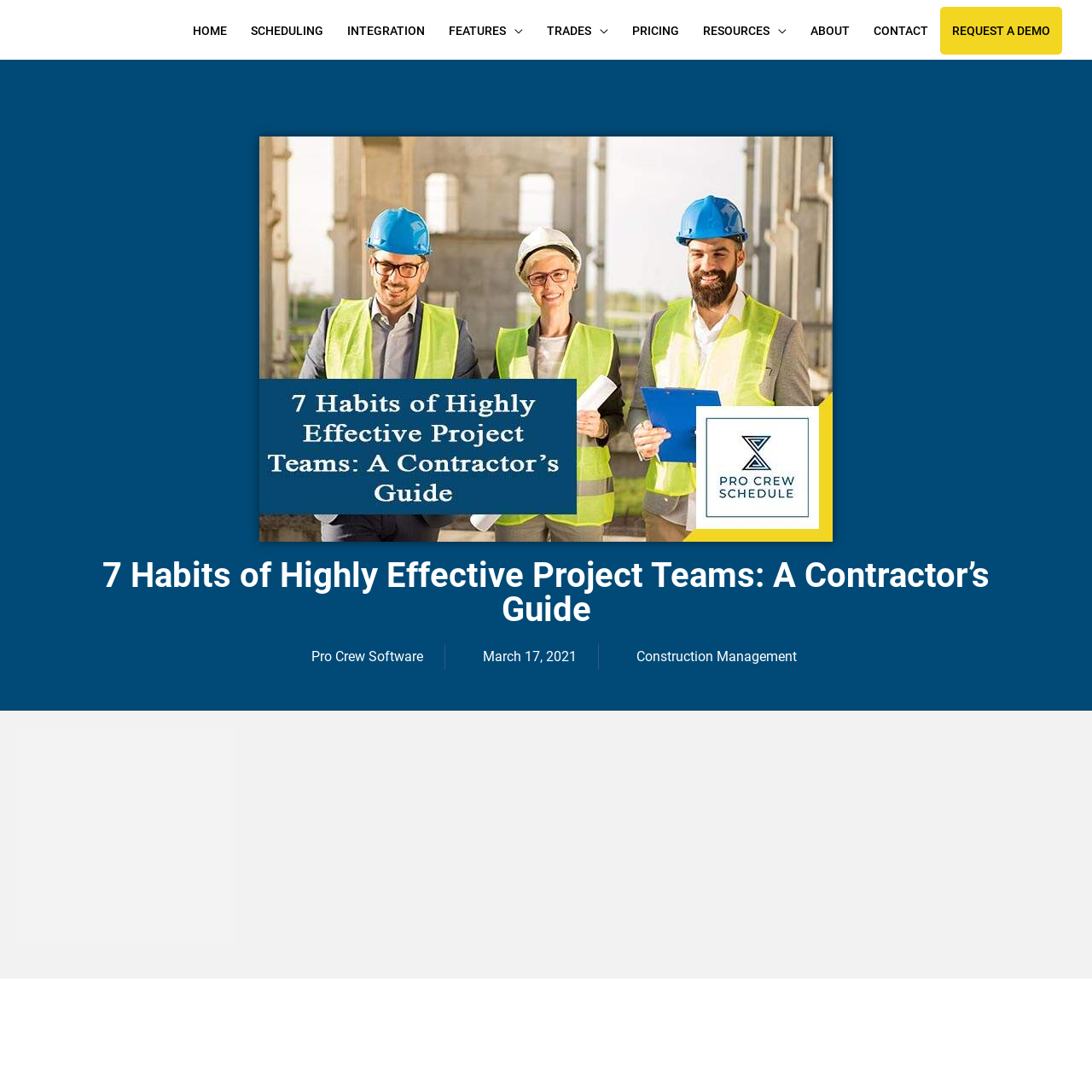Given the description: "Construction Management", determine the bounding box coordinates of the UI element. The coordinates should be formatted as four float numbers between 0 and 1, [left, top, right, bottom].

[0.583, 0.594, 0.73, 0.609]